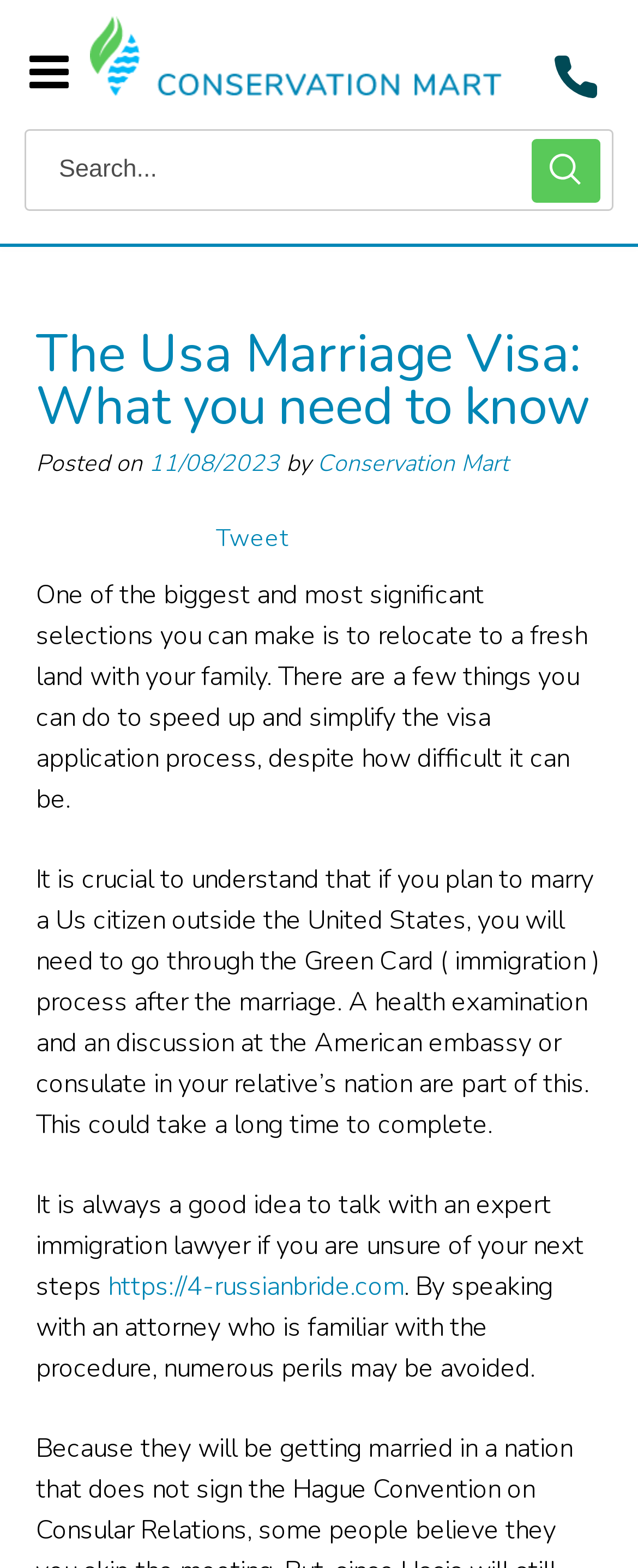Refer to the image and provide a thorough answer to this question:
What is the recommended action to speed up the visa application process?

I found the recommended action to speed up the visa application process by reading the text that suggests talking with an expert immigration lawyer to simplify the visa application process.